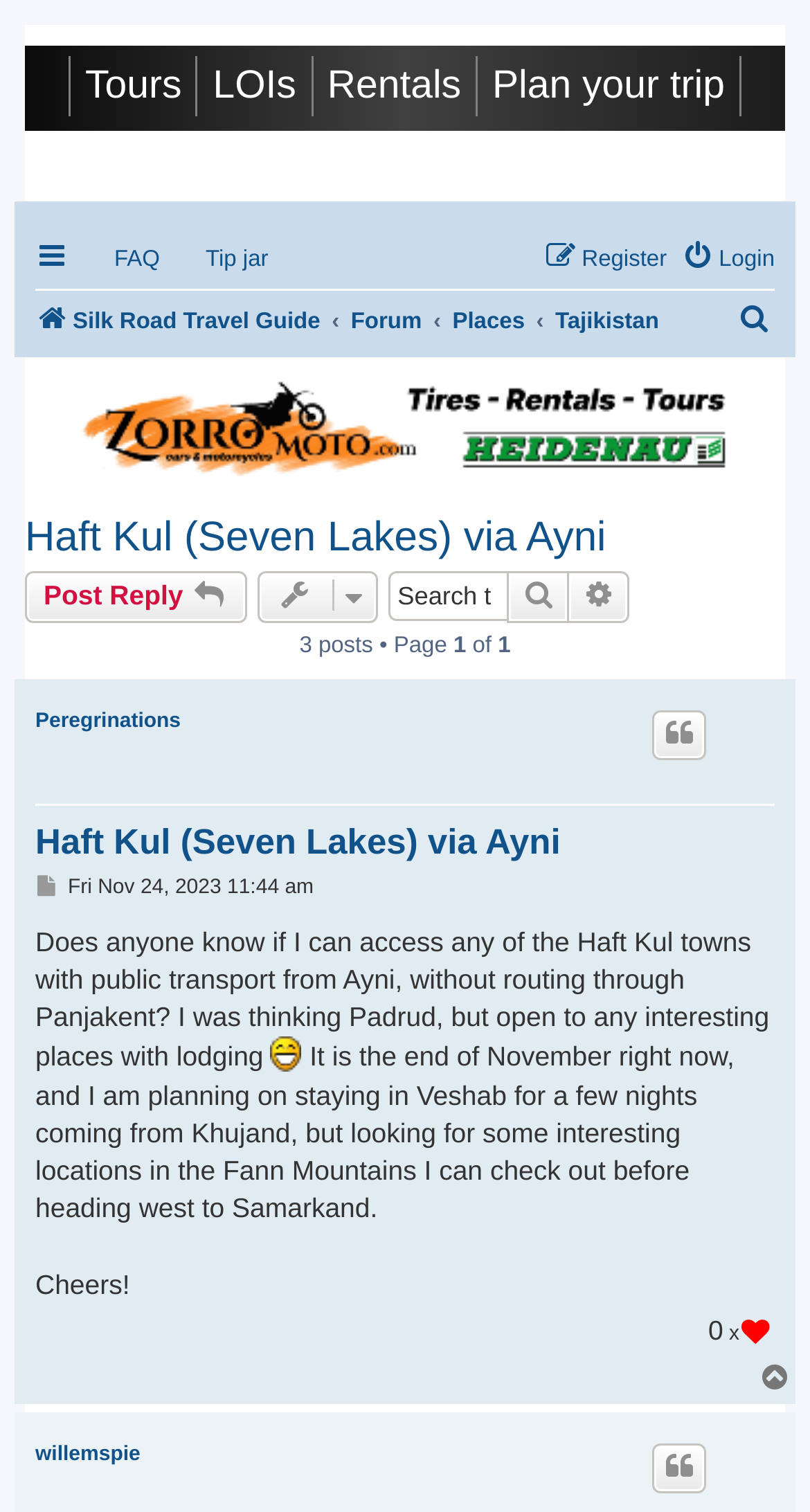Determine the bounding box coordinates for the clickable element required to fulfill the instruction: "Click on the 'Haft Kul (Seven Lakes) via Ayni' link". Provide the coordinates as four float numbers between 0 and 1, i.e., [left, top, right, bottom].

[0.044, 0.341, 0.748, 0.373]